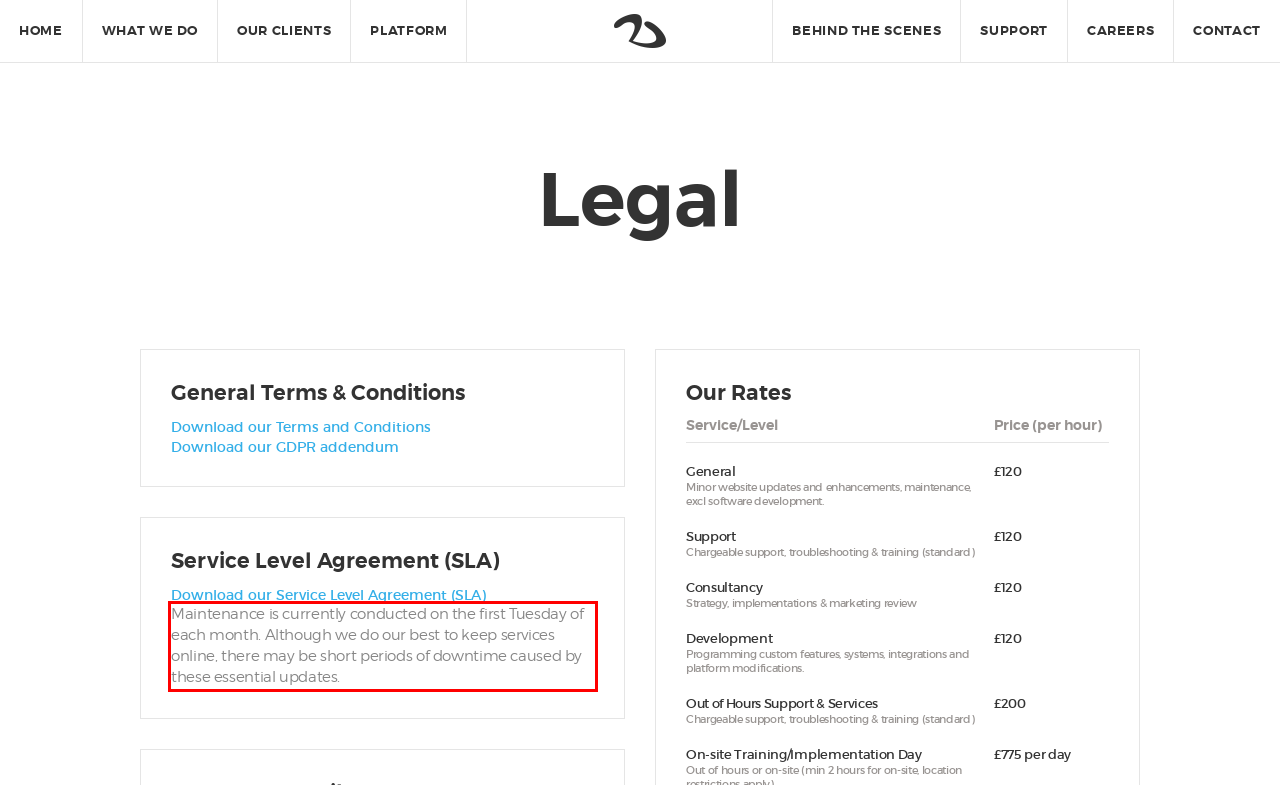Analyze the screenshot of the webpage that features a red bounding box and recognize the text content enclosed within this red bounding box.

Maintenance is currently conducted on the first Tuesday of each month. Although we do our best to keep services online, there may be short periods of downtime caused by these essential updates.